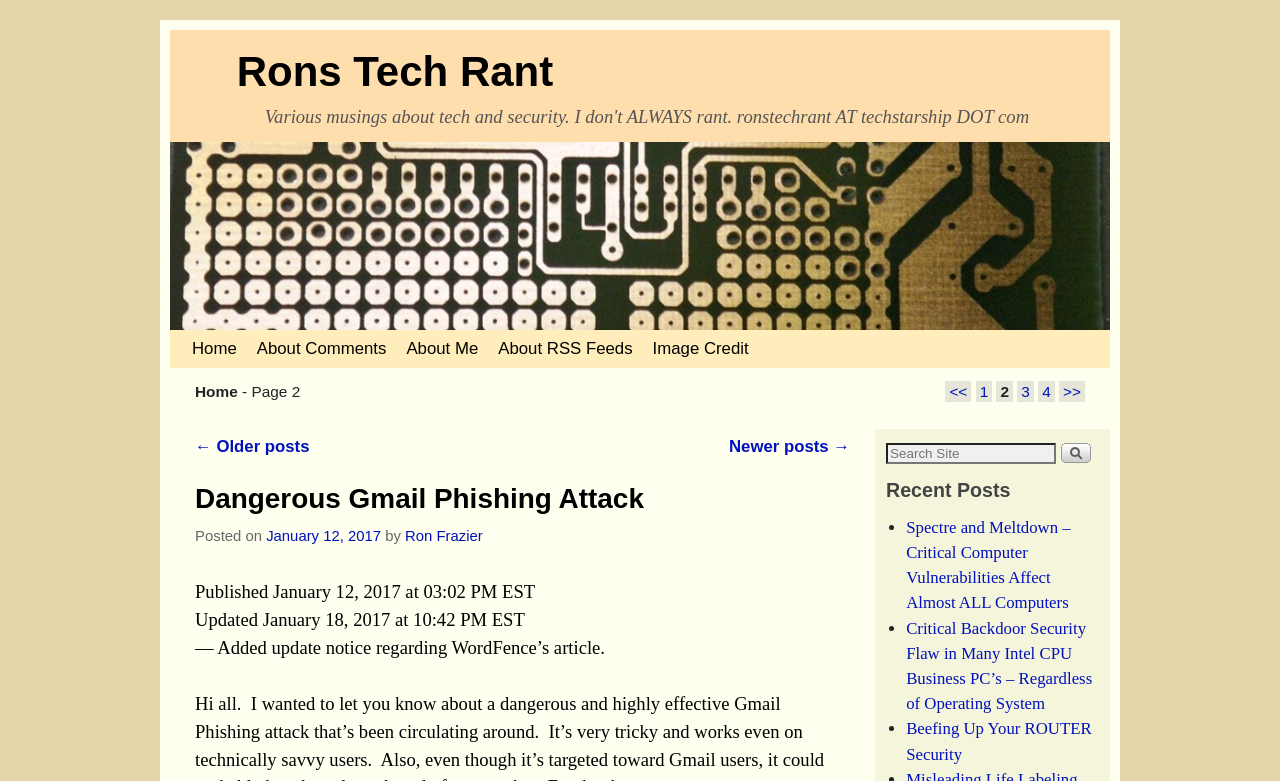What is the name of the blog?
From the details in the image, answer the question comprehensively.

The name of the blog can be found in the heading element at the top of the page, which reads 'Rons Tech Rant'. This is also the title of the webpage.